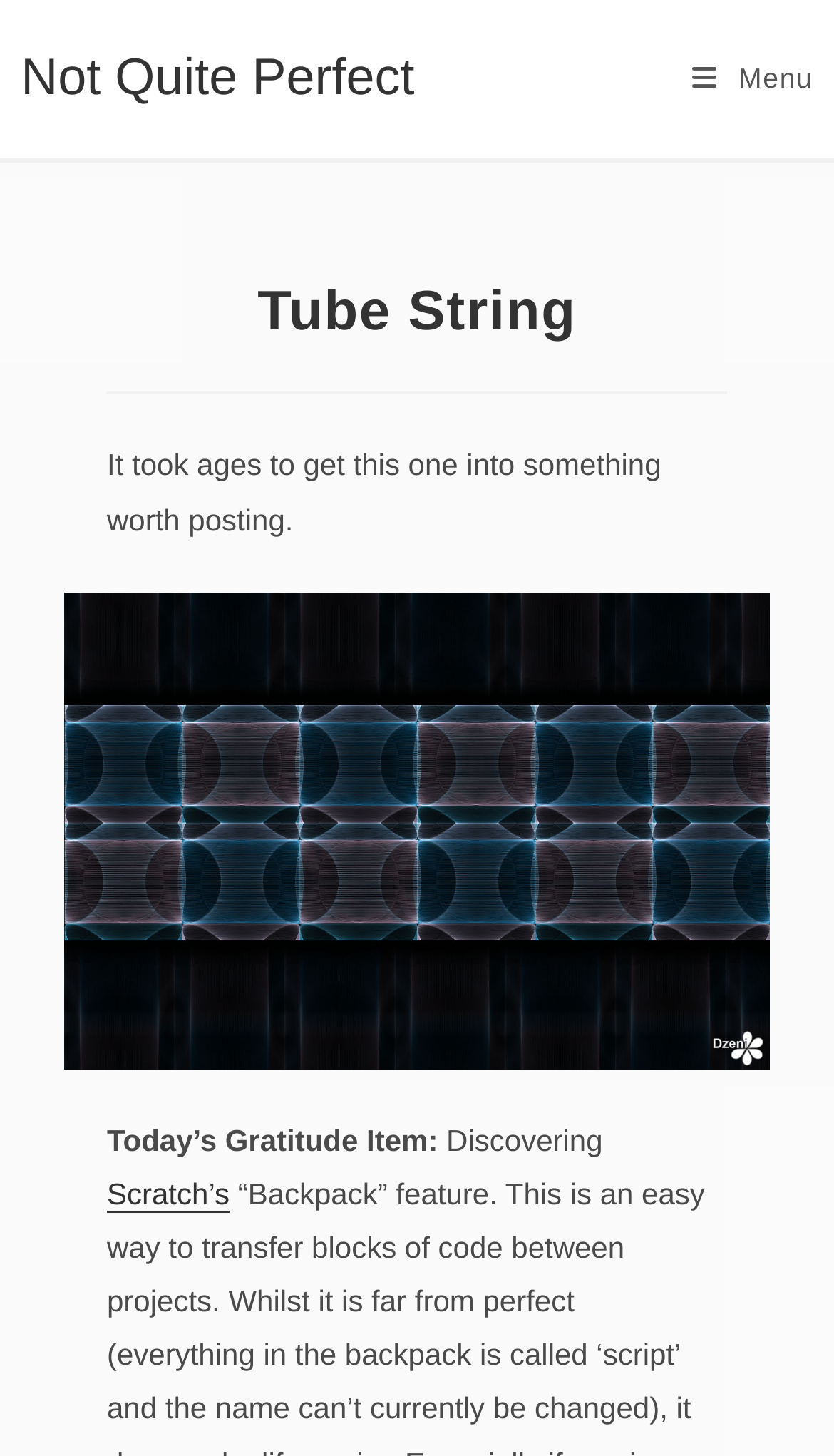Using the description: "Scratch’s", determine the UI element's bounding box coordinates. Ensure the coordinates are in the format of four float numbers between 0 and 1, i.e., [left, top, right, bottom].

[0.128, 0.808, 0.275, 0.831]